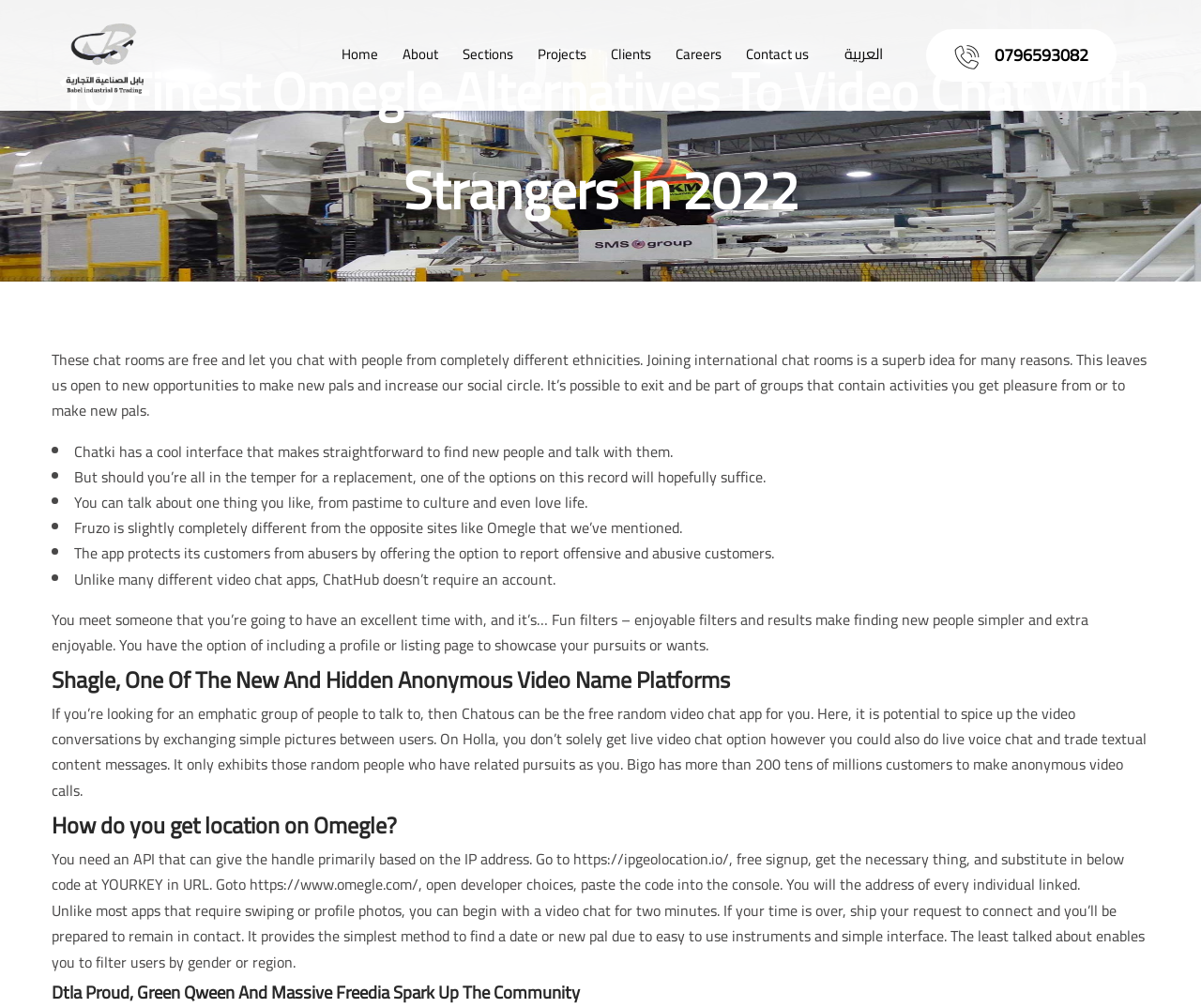Create a detailed narrative of the webpage’s visual and textual elements.

This webpage is about the 10 finest Omegle alternatives to video chat with strangers in 2022. At the top left corner, there is a logo of Babel Industrial & Trading, accompanied by a link to the company's website. Below the logo, there is a horizontal navigation menu with links to various sections of the website, including Home, About, Sections, Projects, Clients, Careers, and Contact us. There is also a link to switch the language to Arabic.

The main content of the webpage is divided into sections, each describing a different Omegle alternative. The first section has a heading that matches the title of the webpage, followed by a paragraph of text that explains the benefits of joining international chat rooms. Below this, there is a list of features or benefits of using these chat rooms, marked by bullet points.

The subsequent sections follow a similar structure, with headings that introduce each Omegle alternative, followed by paragraphs of text that describe their features and benefits. Some of these sections also include lists of features or benefits, marked by bullet points. The Omegle alternatives mentioned include Chatki, Fruzo, ChatHub, Shagle, Chatous, Holla, and Bigo.

At the bottom of the webpage, there is a section that answers a question about how to get location on Omegle, providing a step-by-step guide on how to use an API to get the location of users based on their IP address. The final section describes another Omegle alternative, highlighting its easy-to-use tools and simple interface.

Throughout the webpage, there are no images other than the logo of Babel Industrial & Trading at the top left corner and a small image next to the phone number link at the top right corner. The overall layout is clean and easy to navigate, with clear headings and concise text.